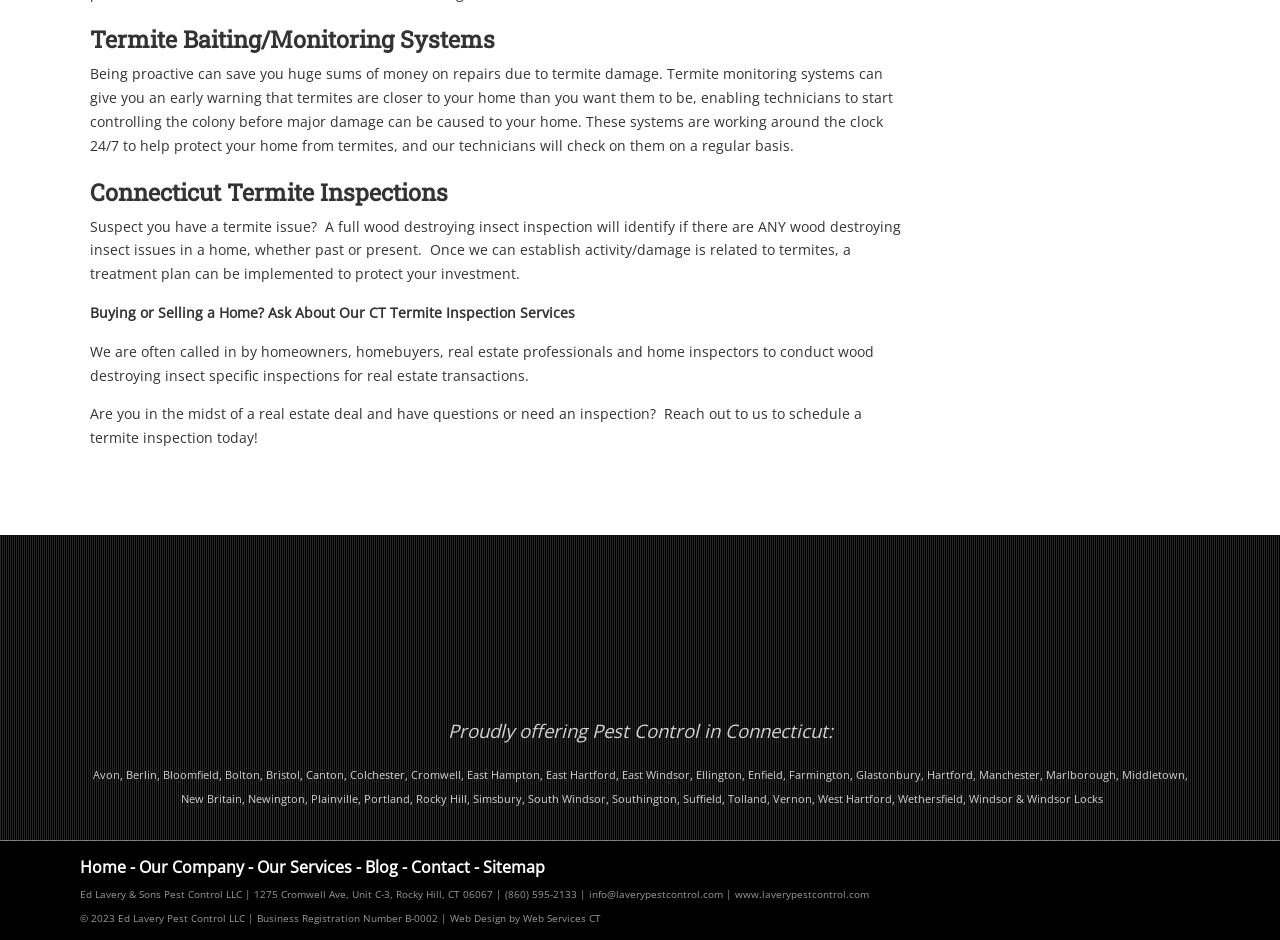Using the details from the image, please elaborate on the following question: What is the purpose of termite monitoring systems?

According to the text, termite monitoring systems are designed to provide an early warning that termites are close to a home, enabling technicians to start controlling the colony before major damage can be caused to the home.